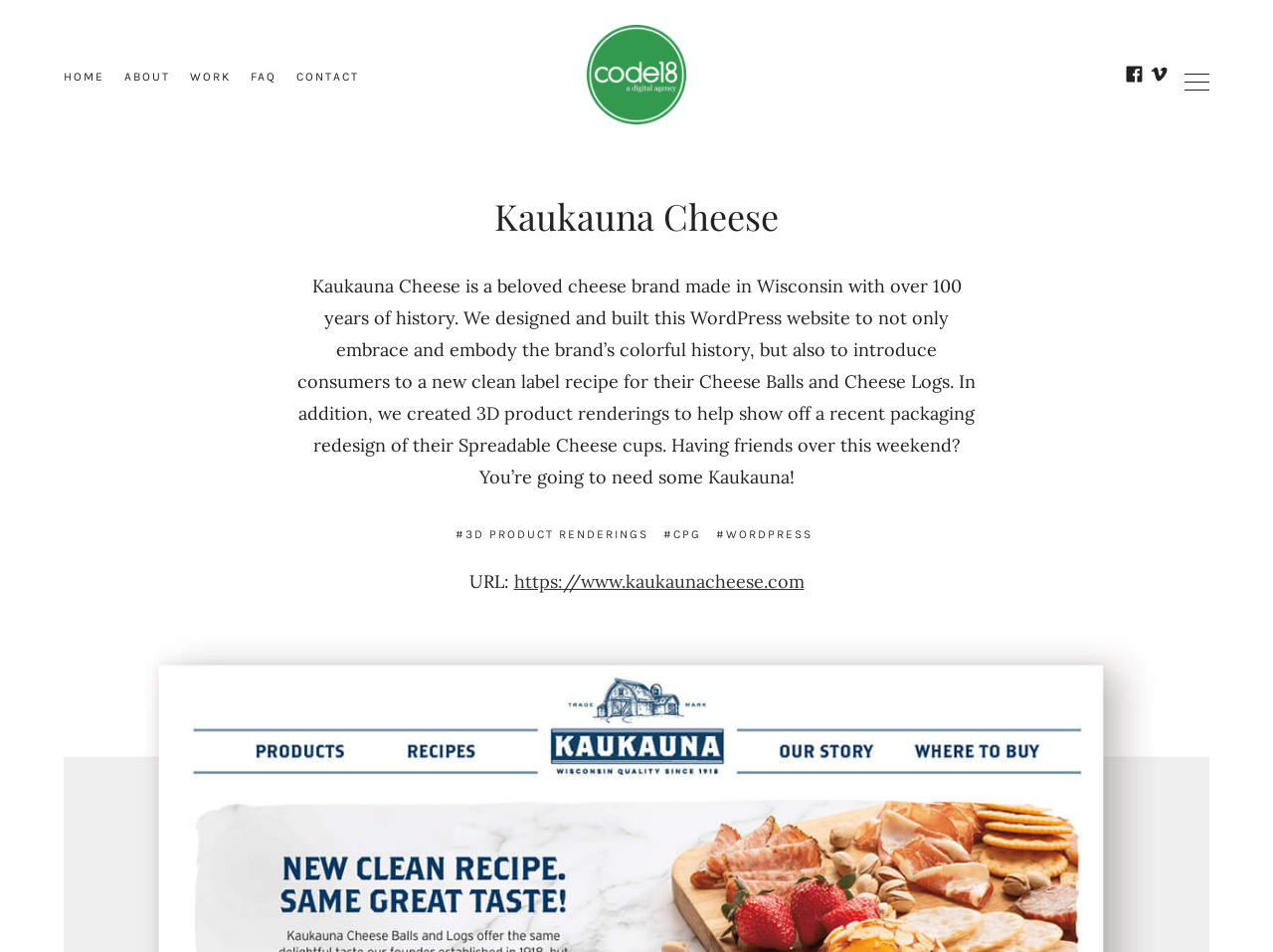Use a single word or phrase to answer this question: 
What is the name of the cheese brand?

Kaukauna Cheese